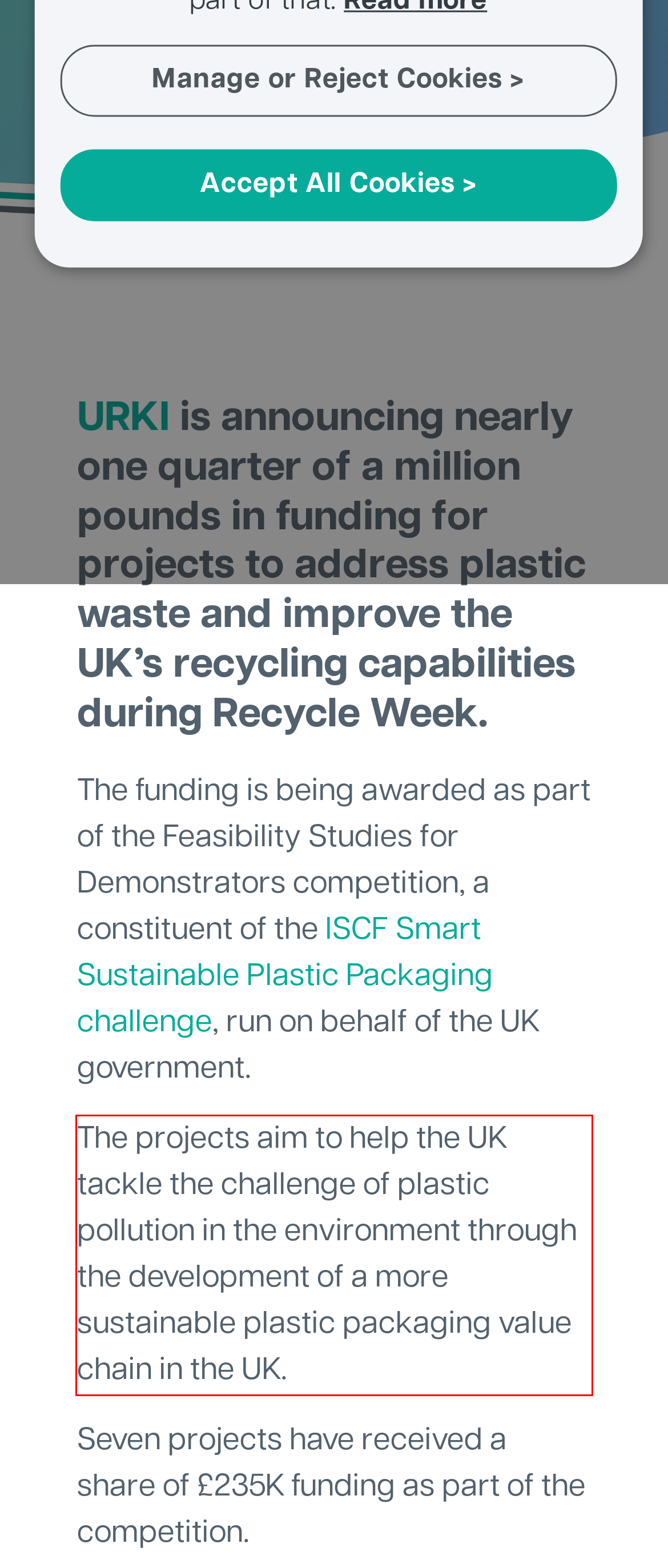Given the screenshot of the webpage, identify the red bounding box, and recognize the text content inside that red bounding box.

The projects aim to help the UK tackle the challenge of plastic pollution in the environment through the development of a more sustainable plastic packaging value chain in the UK.